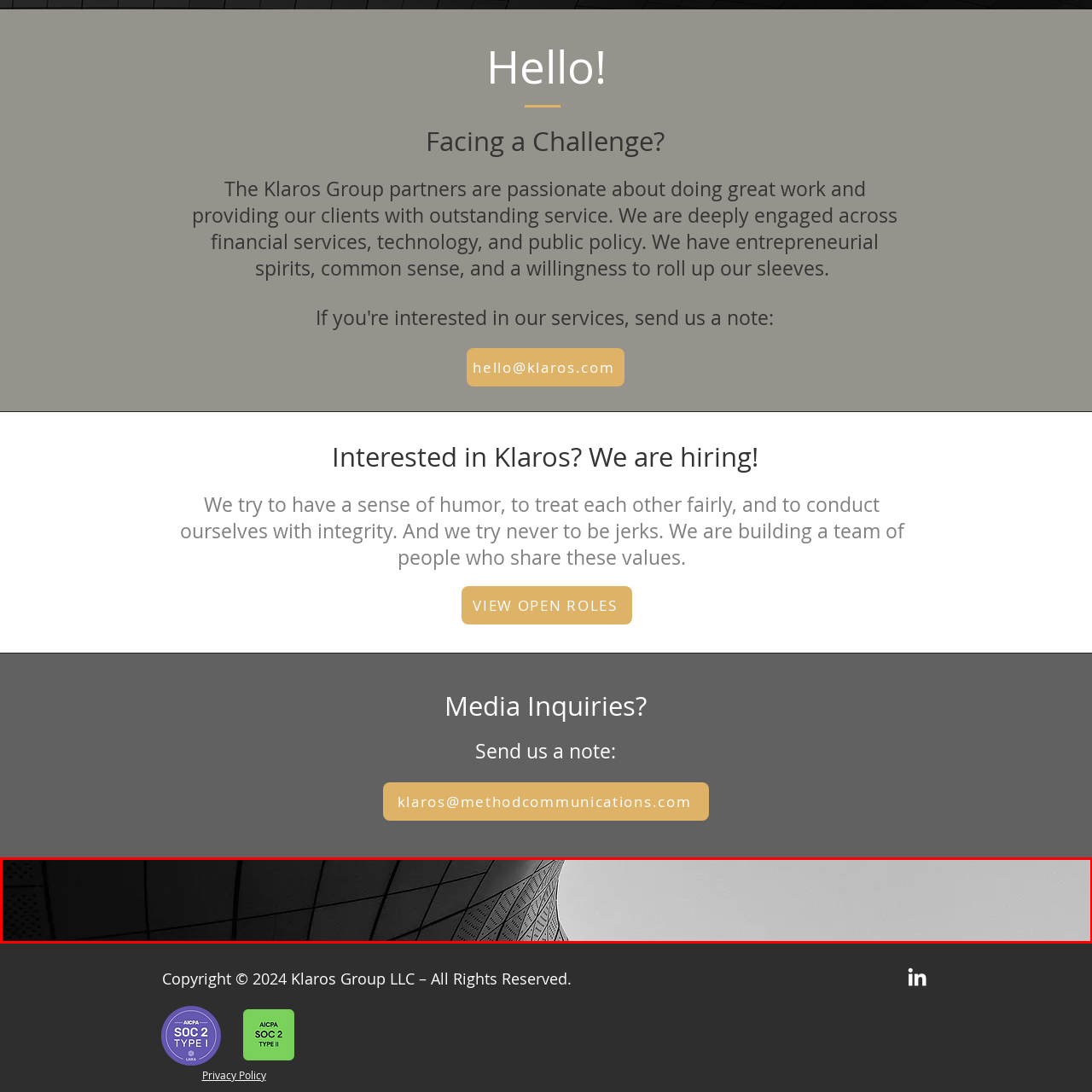Please examine the section highlighted with a blue border and provide a thorough response to the following question based on the visual information: 
What pattern is featured on the exterior surface?

According to the caption, the sleek exterior surface of the structure features a grid-like pattern, which accentuates its contemporary design.